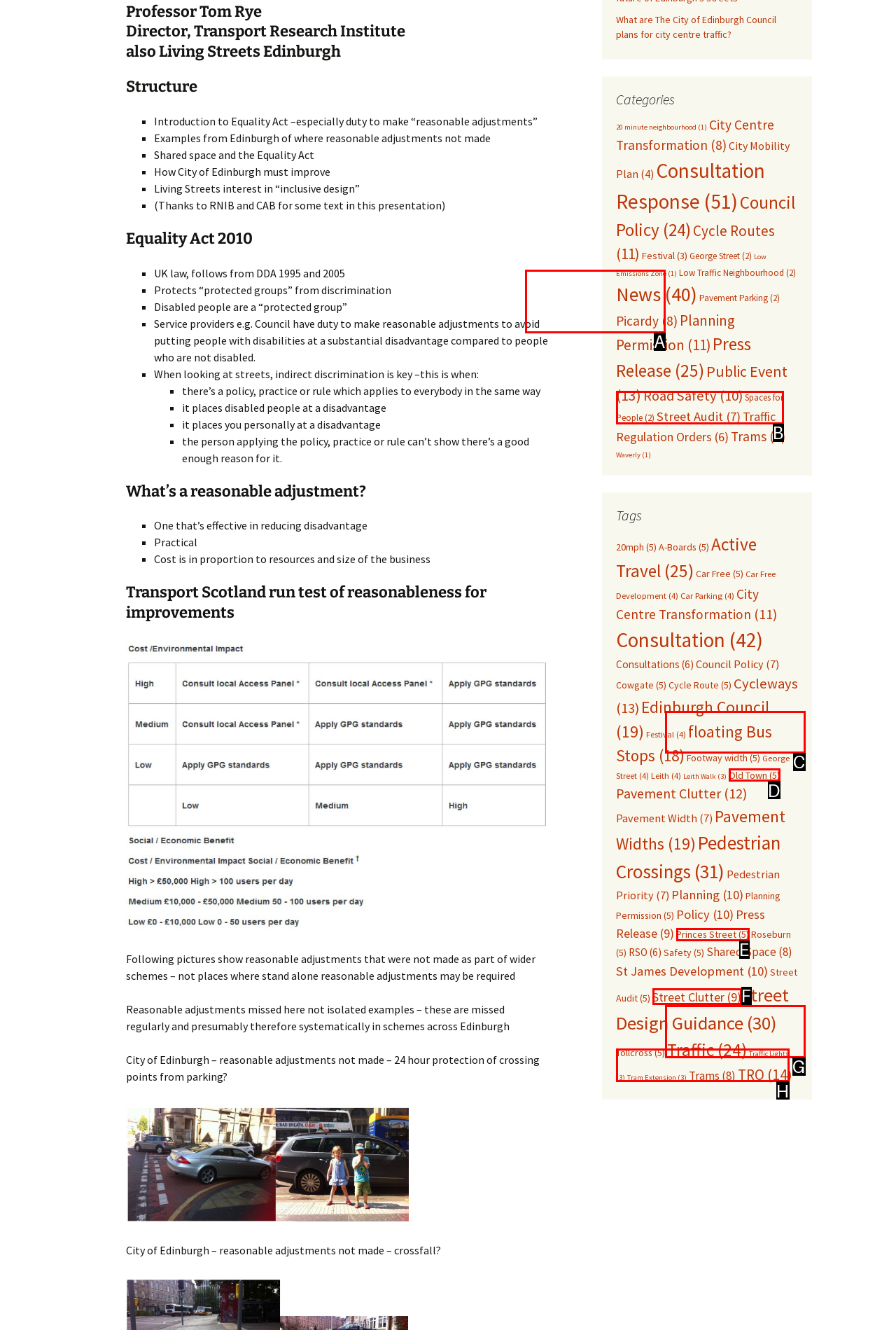Based on the given description: name="CONTACT_EMAIL" placeholder="Email", identify the correct option and provide the corresponding letter from the given choices directly.

None